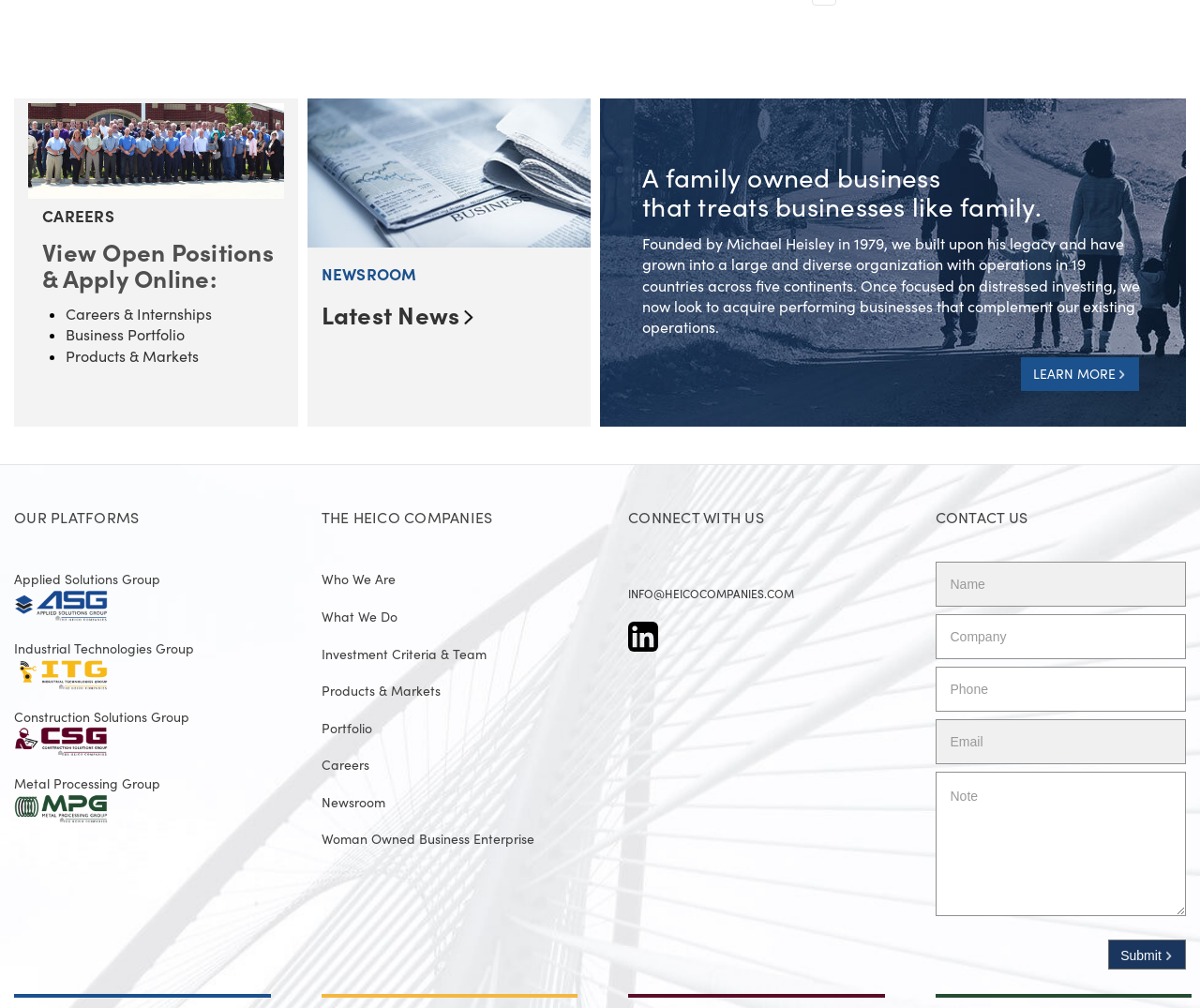Please specify the bounding box coordinates of the clickable region to carry out the following instruction: "Contact us". The coordinates should be four float numbers between 0 and 1, in the format [left, top, right, bottom].

[0.779, 0.506, 0.988, 0.522]